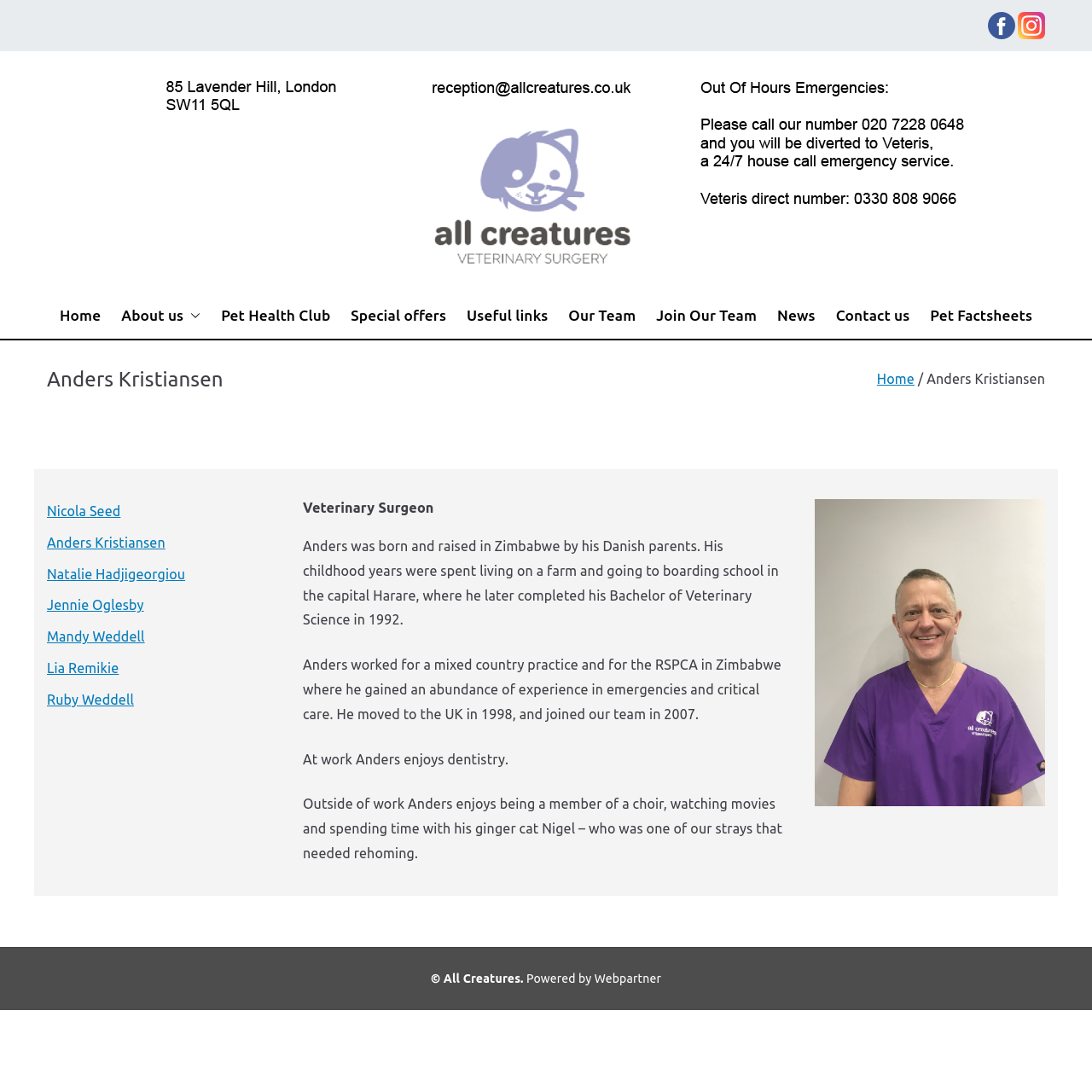Please predict the bounding box coordinates of the element's region where a click is necessary to complete the following instruction: "Click the 'Home' link". The coordinates should be represented by four float numbers between 0 and 1, i.e., [left, top, right, bottom].

[0.055, 0.284, 0.092, 0.294]